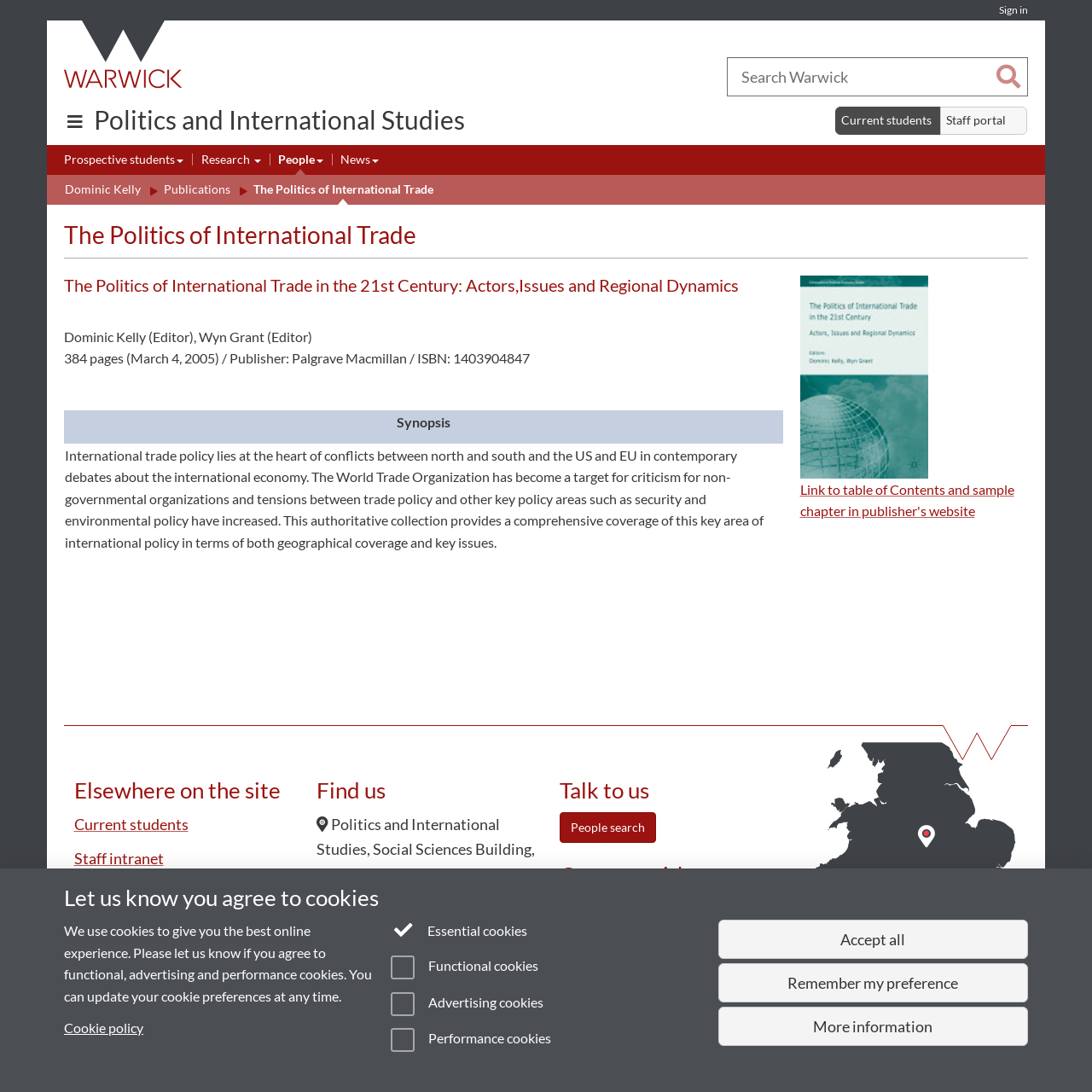Find and provide the bounding box coordinates for the UI element described here: "Staff portal". The coordinates should be given as four float numbers between 0 and 1: [left, top, right, bottom].

[0.861, 0.098, 0.941, 0.123]